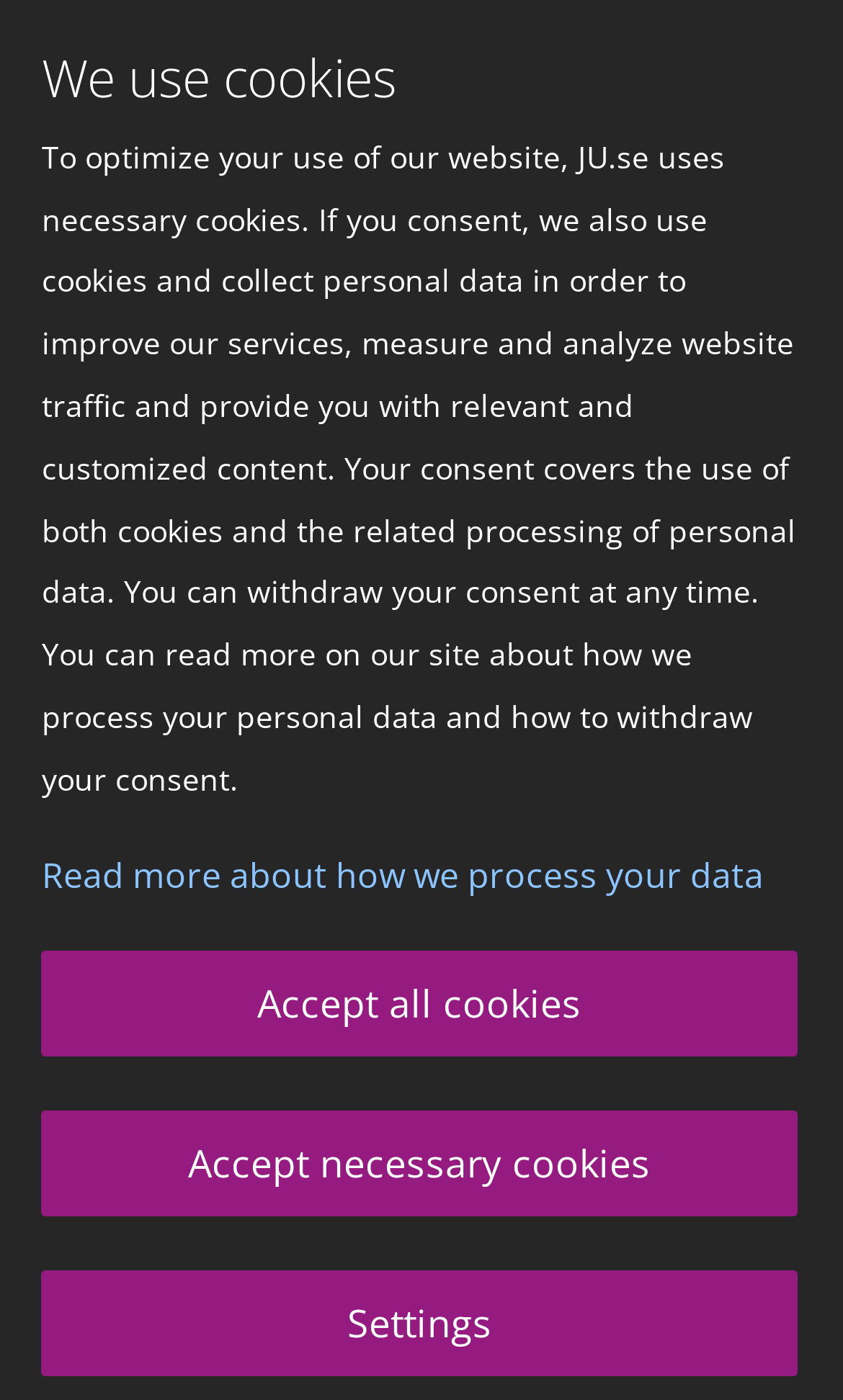How many researchers are mentioned in the webpage?
Using the information from the image, provide a comprehensive answer to the question.

The webpage mentions three researchers, namely Karin Hellerstedt, Anna Jenkins, and Pia Nilsson, who are conducting research on the well-being of retailers.